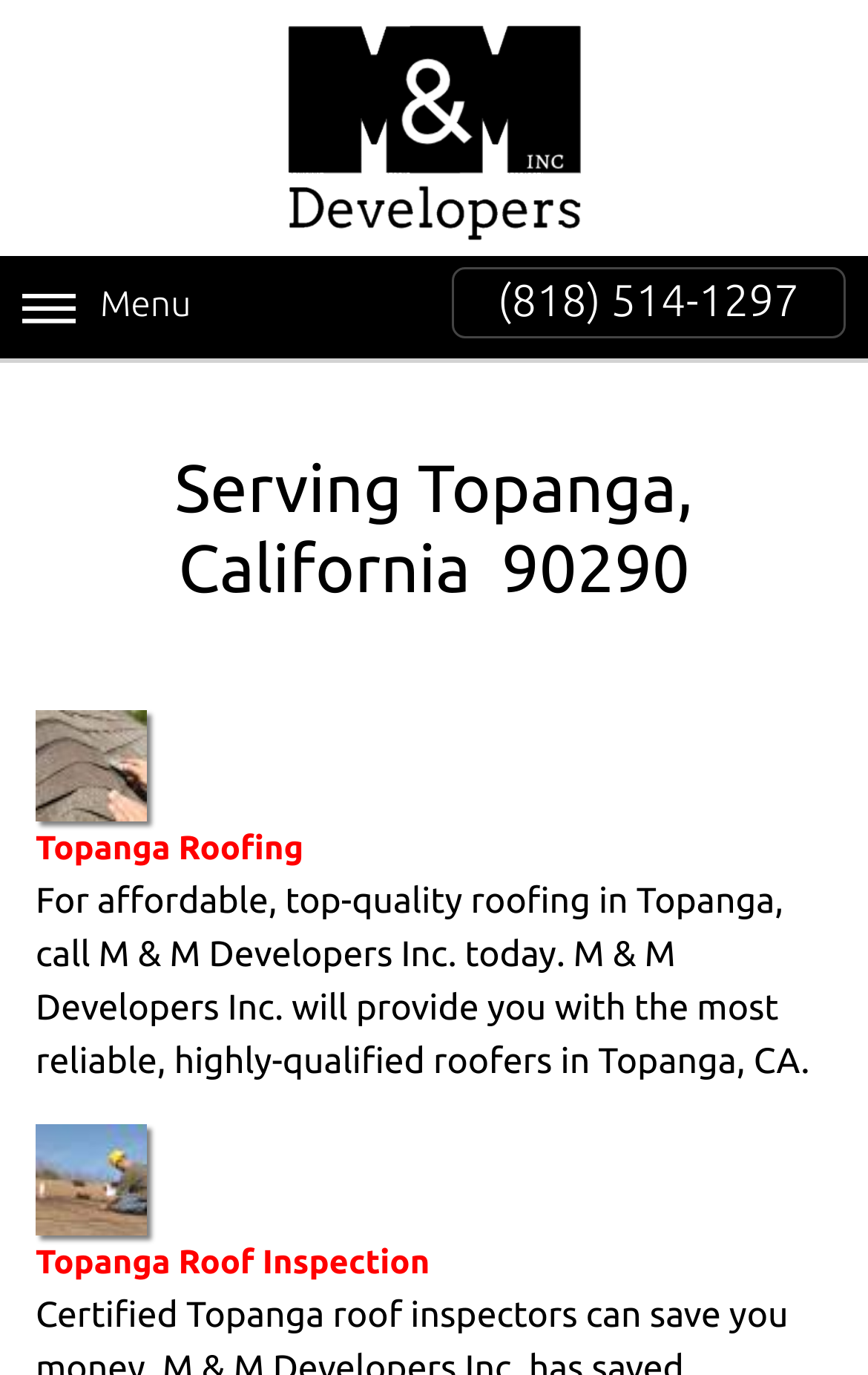What is the purpose of contacting M & M Developers Inc.?
Using the information from the image, provide a comprehensive answer to the question.

I inferred this by reading the static text 'For affordable, top-quality roofing in Topanga, call M & M Developers Inc. today.' which suggests that the purpose of contacting the company is to get affordable and high-quality roofing services.